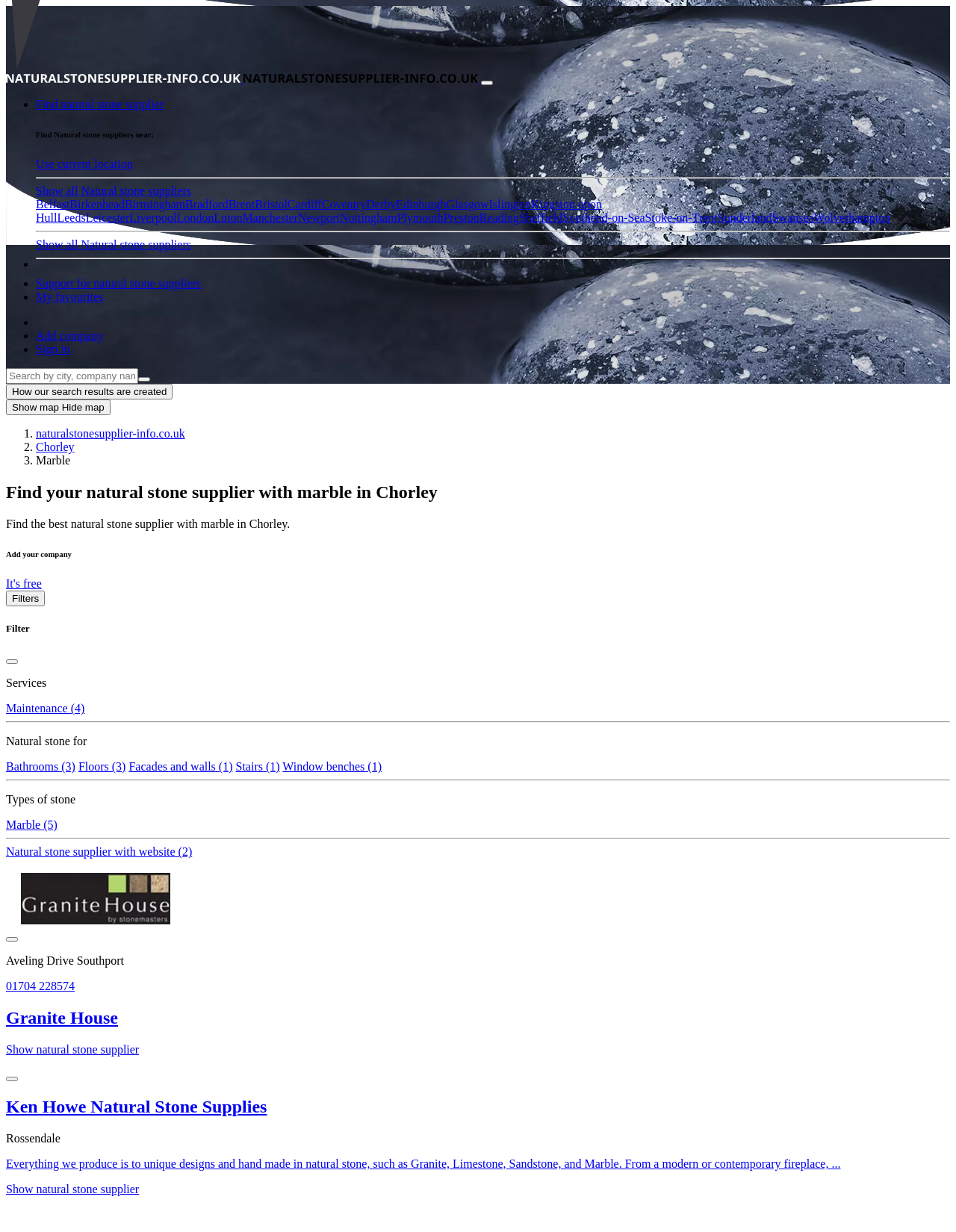Determine the bounding box coordinates of the section to be clicked to follow the instruction: "Show map Hide map". The coordinates should be given as four float numbers between 0 and 1, formatted as [left, top, right, bottom].

[0.006, 0.324, 0.115, 0.337]